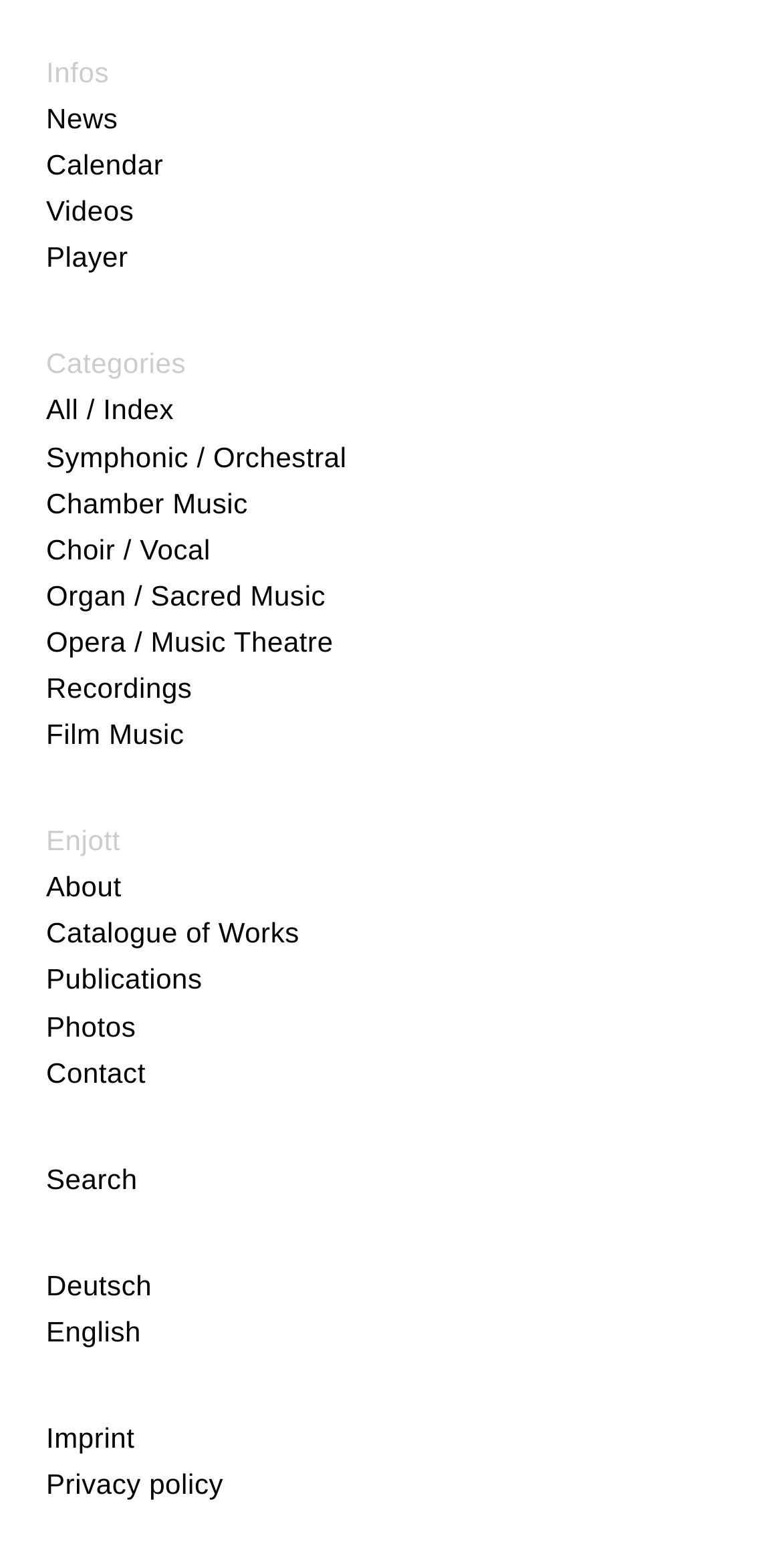Could you highlight the region that needs to be clicked to execute the instruction: "Explore Symphonic Orchestral music"?

[0.059, 0.281, 0.443, 0.301]